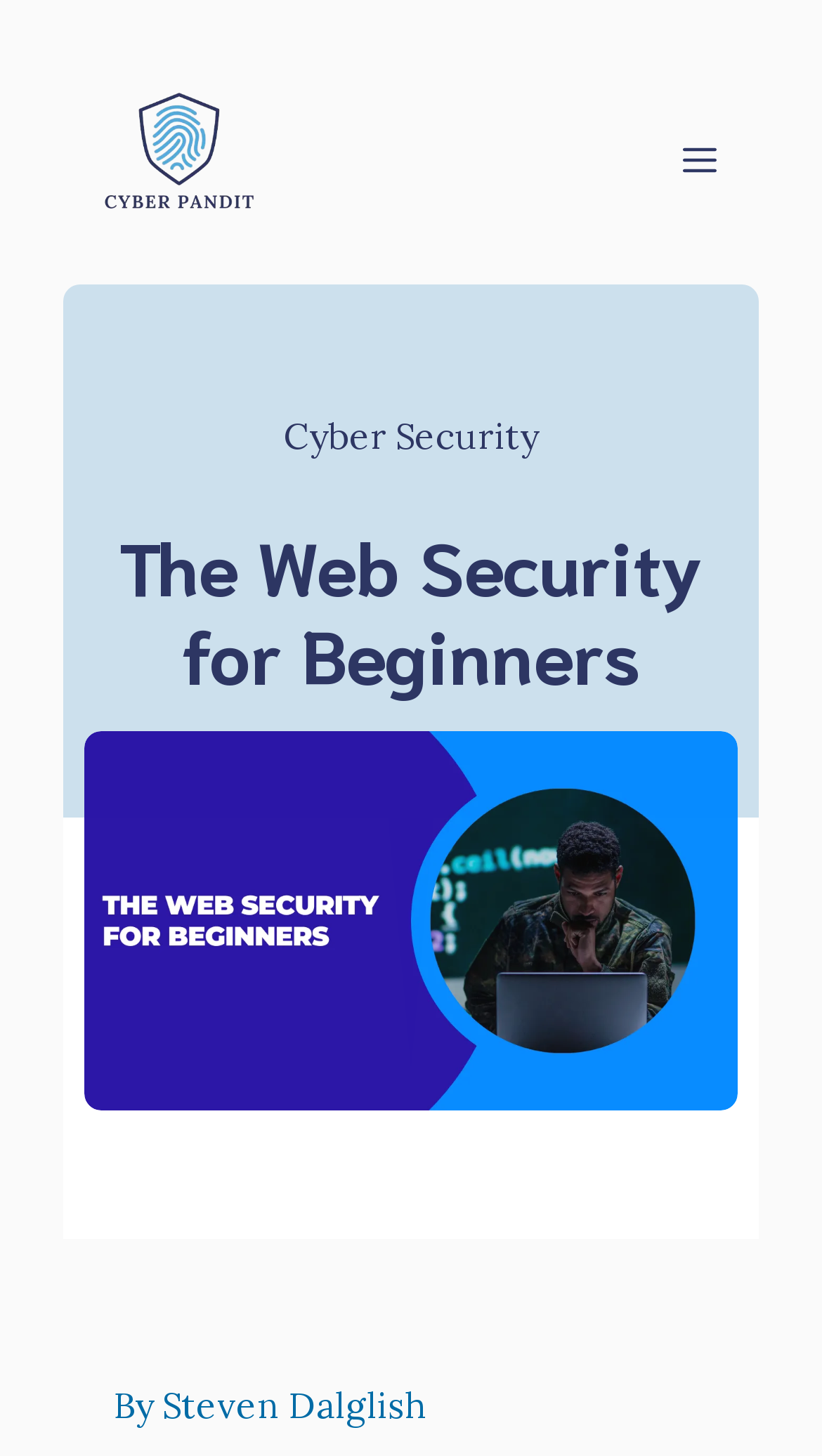Create a detailed summary of all the visual and textual information on the webpage.

The webpage is about web security for beginners, with a focus on providing essential tips and a comprehensive guide to protect one's online presence. 

At the top of the page, there is a banner that spans the entire width, containing a link to the site and a mobile toggle button on the right side. The mobile toggle button is accompanied by a navigation menu that can be expanded by clicking on it. 

Below the banner, there is a heading that reads "The Web Security for Beginners" in a prominent position, taking up most of the width. To the left of the heading, there is a static text "Cyber Security" that appears to be a category or tag. 

Further down, there is a large image that occupies most of the width, likely an illustration or graphic related to web security. Below the image, there is a static text that indicates the author of the content, "By Steven Dalglish".